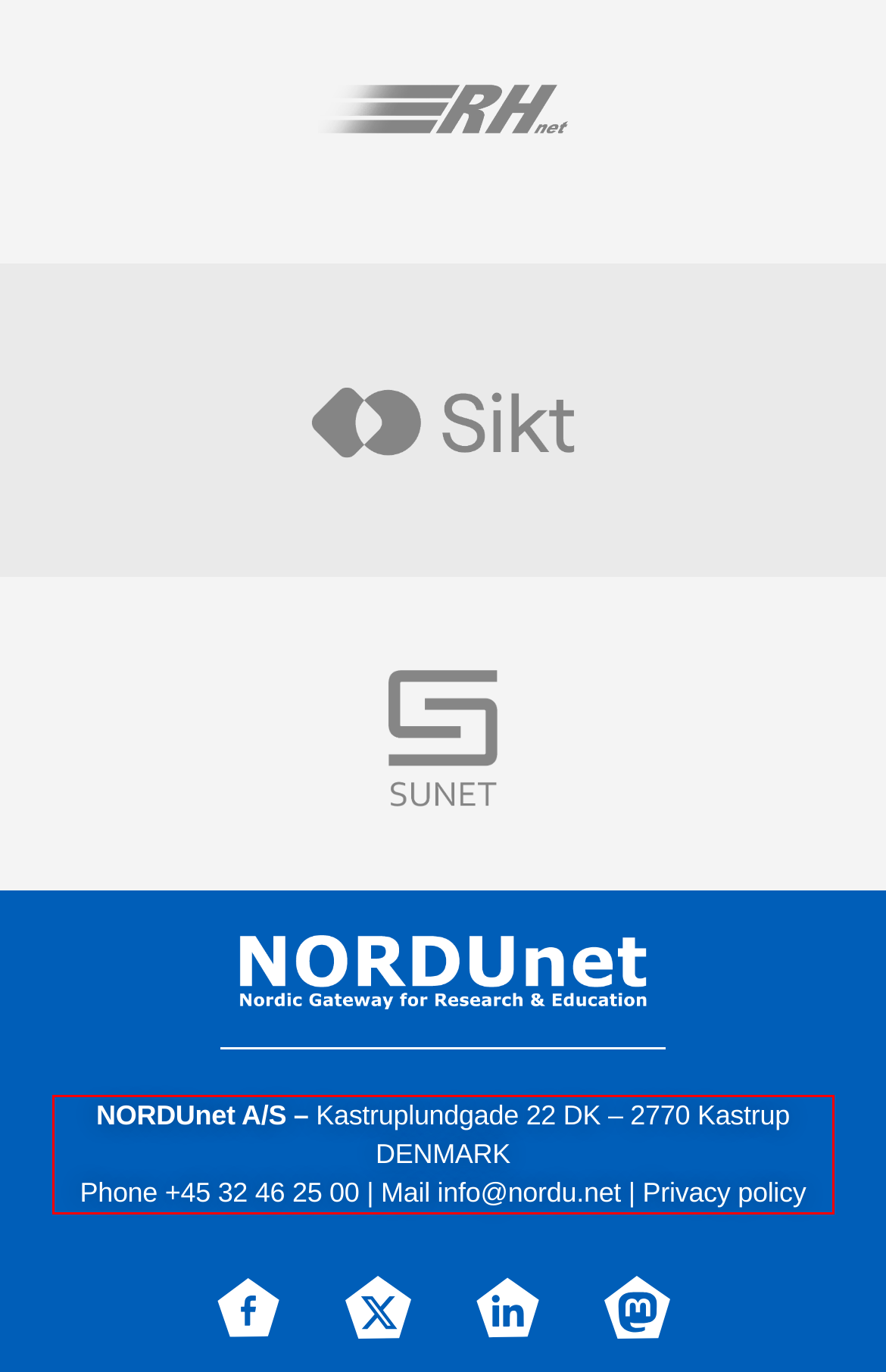Observe the screenshot of the webpage that includes a red rectangle bounding box. Conduct OCR on the content inside this red bounding box and generate the text.

NORDUnet A/S – Kastruplundgade 22 DK – 2770 Kastrup DENMARK Phone +45 32 46 25 00 | Mail info@nordu.net | Privacy policy